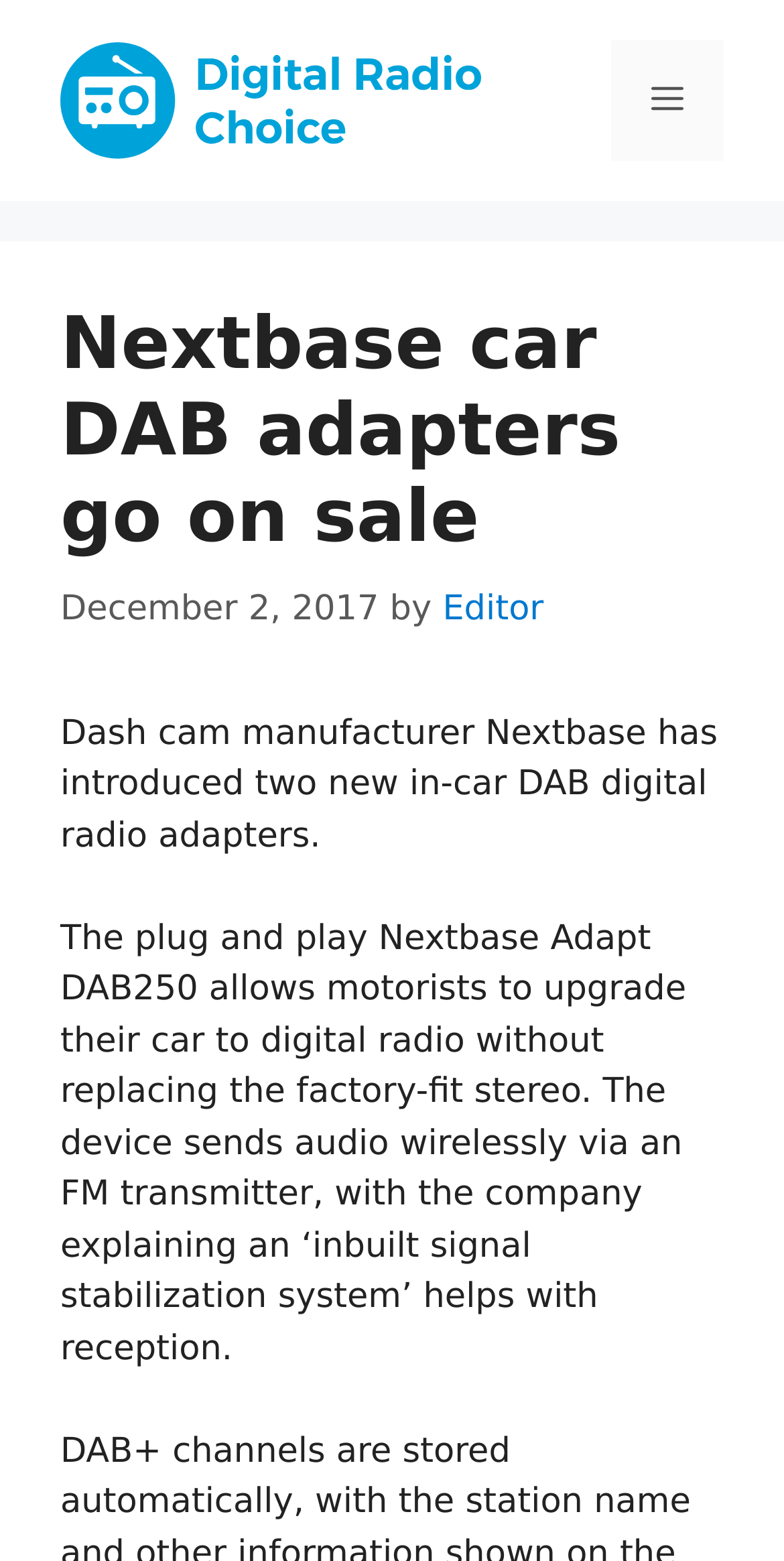What is the price range of the add-on devices?
Analyze the image and provide a thorough answer to the question.

The answer can be found in the meta description, which states that the add-on devices are available at Halfords from £79.